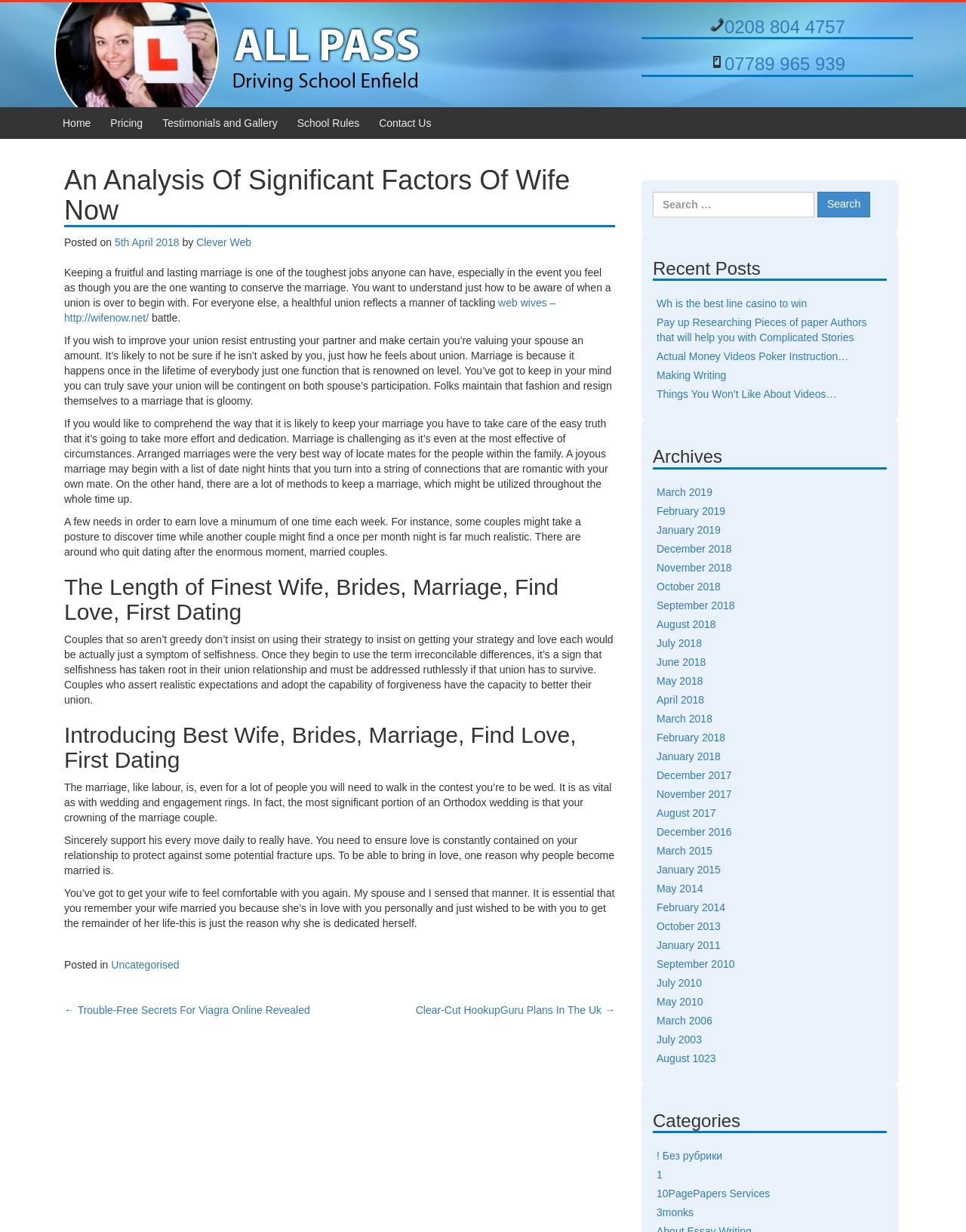Describe all visible elements and their arrangement on the webpage.

This webpage is about a blog post titled "An Analysis Of Significant Factors Of Wife Now" from All Pass Driving School Enfield. At the top of the page, there are two links to skip to content and main menu. Below that, there is a logo of All Pass Driving School Enfield, accompanied by a link to the school's website. 

To the right of the logo, there are several links to different sections of the website, including Home, Pricing, Testimonials and Gallery, School Rules, and Contact Us. 

The main content of the page is an article about marriage, with a heading "An Analysis Of Significant Factors Of Wife Now" and a subheading "Keeping a fruitful and lasting marriage is one of the toughest jobs anyone can have, especially in the event you feel as though you are the one wanting to conserve the marriage." The article is divided into several paragraphs, discussing the importance of communication, trust, and forgiveness in a marriage. 

There are also several links to other websites and articles within the text, including "web wives" and "Trouble-Free Secrets For Viagra Online Revealed". 

At the bottom of the page, there is a footer section with links to recent posts, archives, and a search bar. The recent posts section lists several article titles, including "Wh is the best line casino to win" and "Making Writing". The archives section lists links to articles from different months and years, dating back to 2010.